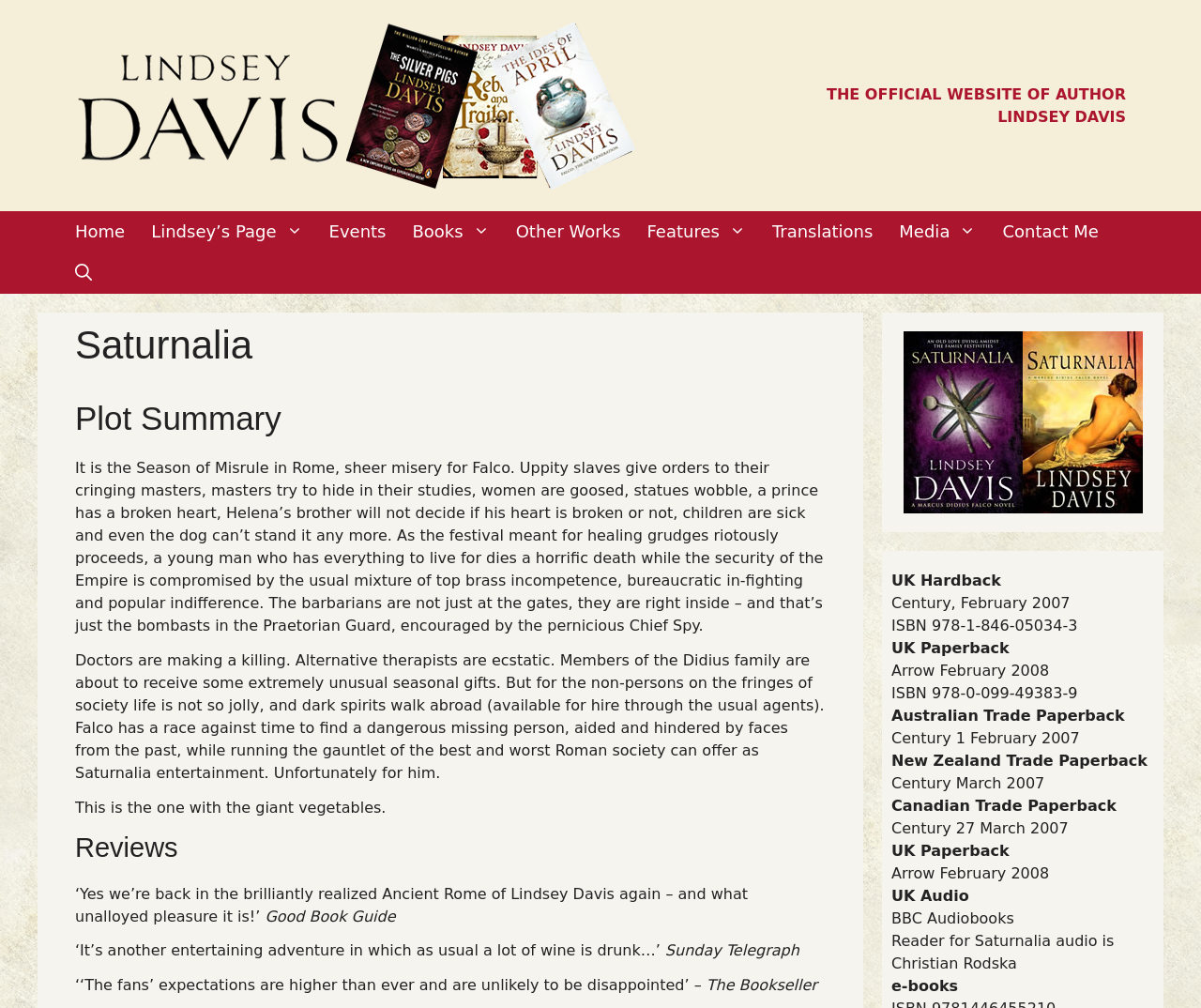Refer to the screenshot and answer the following question in detail:
What is the name of the author?

The answer can be found in the banner section of the webpage, where it is written 'THE OFFICIAL WEBSITE OF AUTHOR LINDSEY DAVIS'.